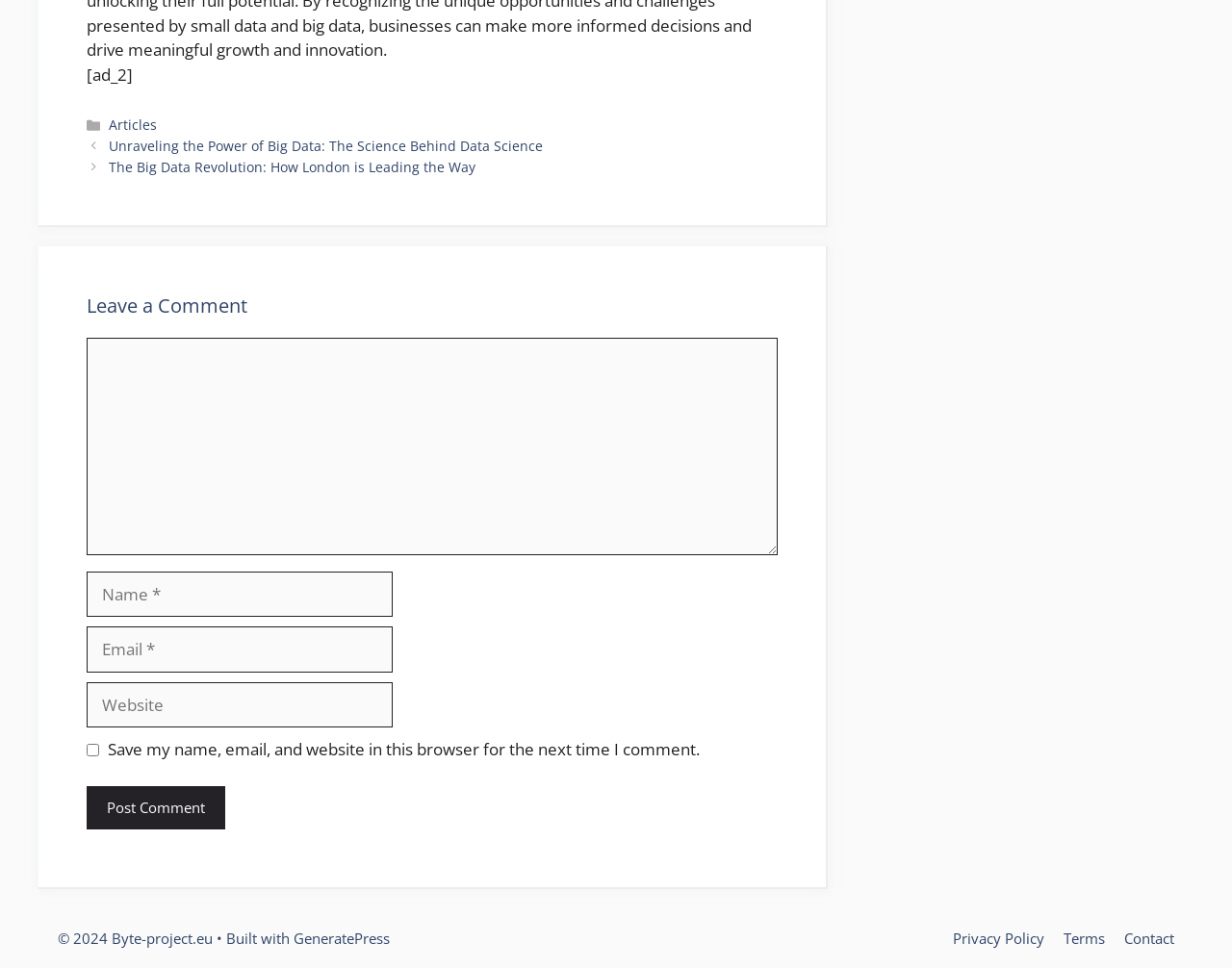Identify the bounding box coordinates of the clickable section necessary to follow the following instruction: "Visit the 'GeneratePress' website". The coordinates should be presented as four float numbers from 0 to 1, i.e., [left, top, right, bottom].

[0.238, 0.959, 0.316, 0.979]